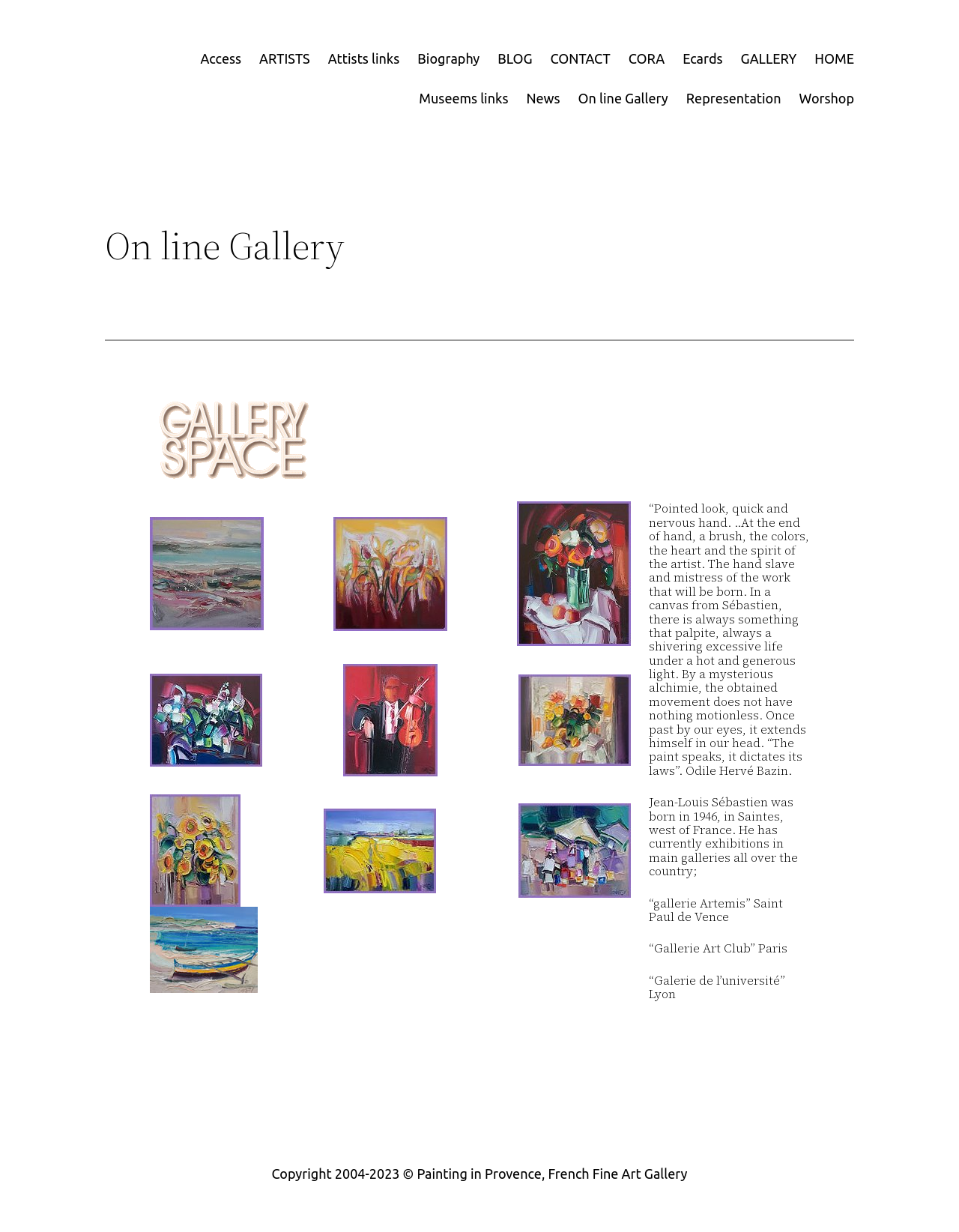Identify the primary heading of the webpage and provide its text.

On line Gallery